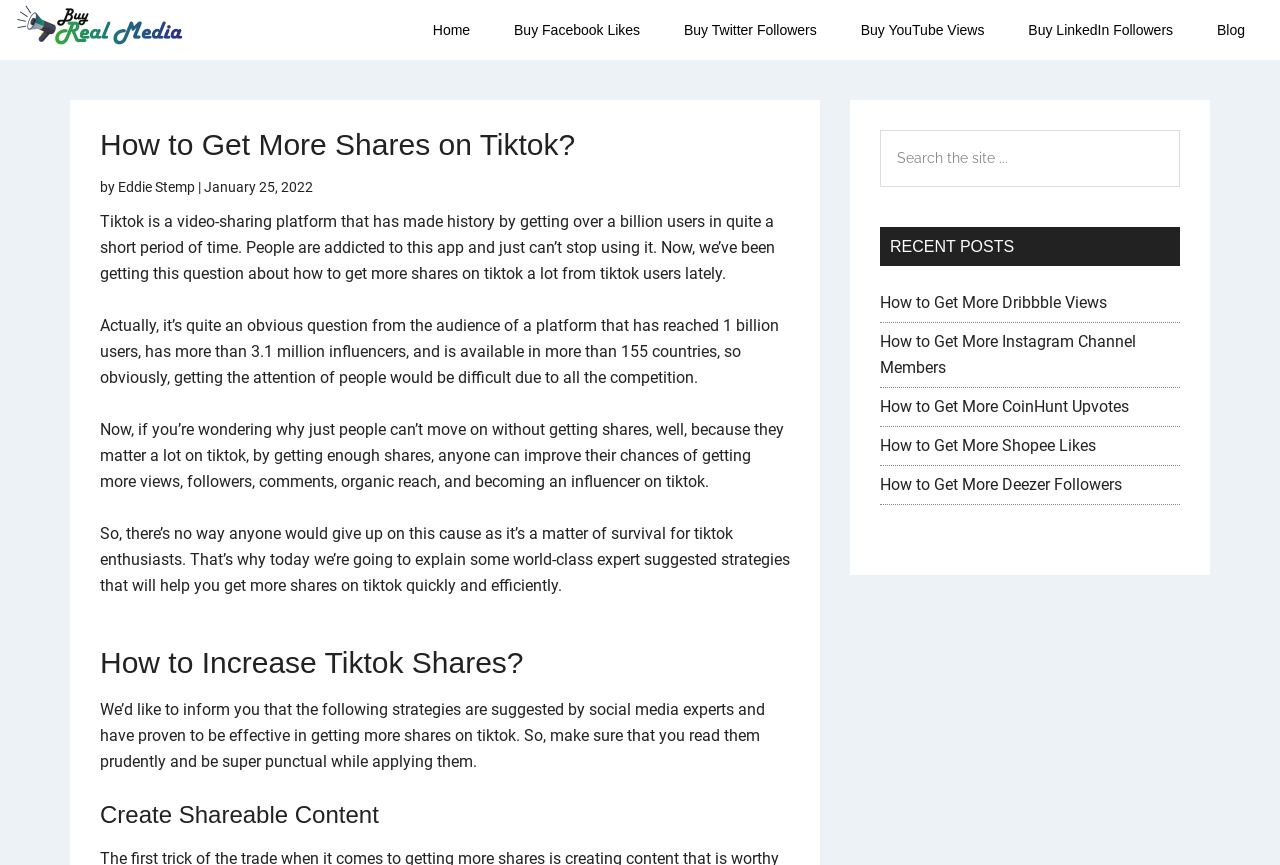Locate the bounding box coordinates of the area where you should click to accomplish the instruction: "Click on the 'Blog' link".

[0.935, 0.006, 0.988, 0.064]